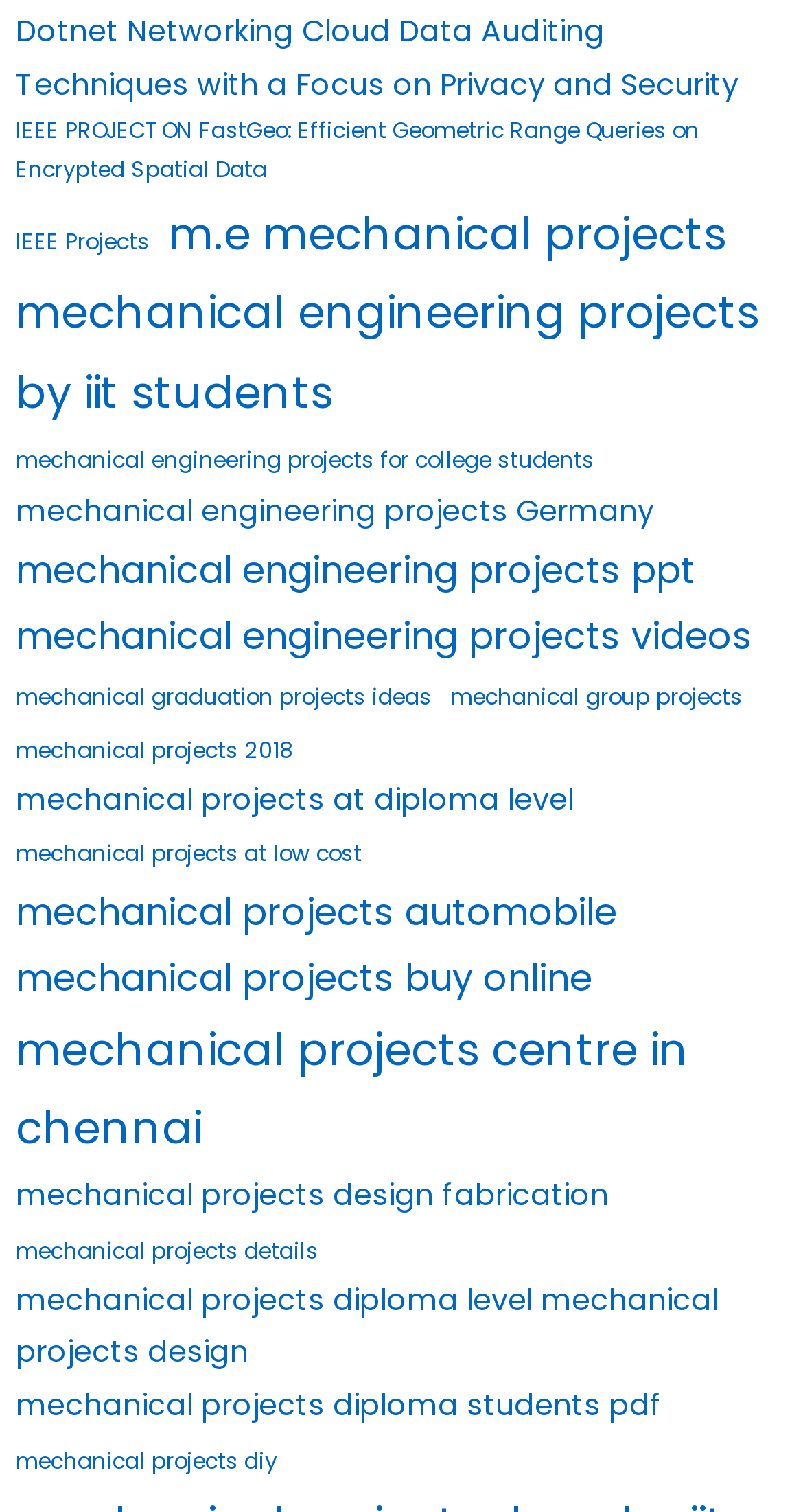Based on the image, please respond to the question with as much detail as possible:
What is the focus of the 'Dotnet Networking Cloud Data Auditing Techniques' project?

The focus of the 'Dotnet Networking Cloud Data Auditing Techniques' project can be inferred from the title of the link, which mentions 'a Focus on Privacy and Security'. This suggests that the project is concerned with ensuring the privacy and security of cloud data auditing techniques.